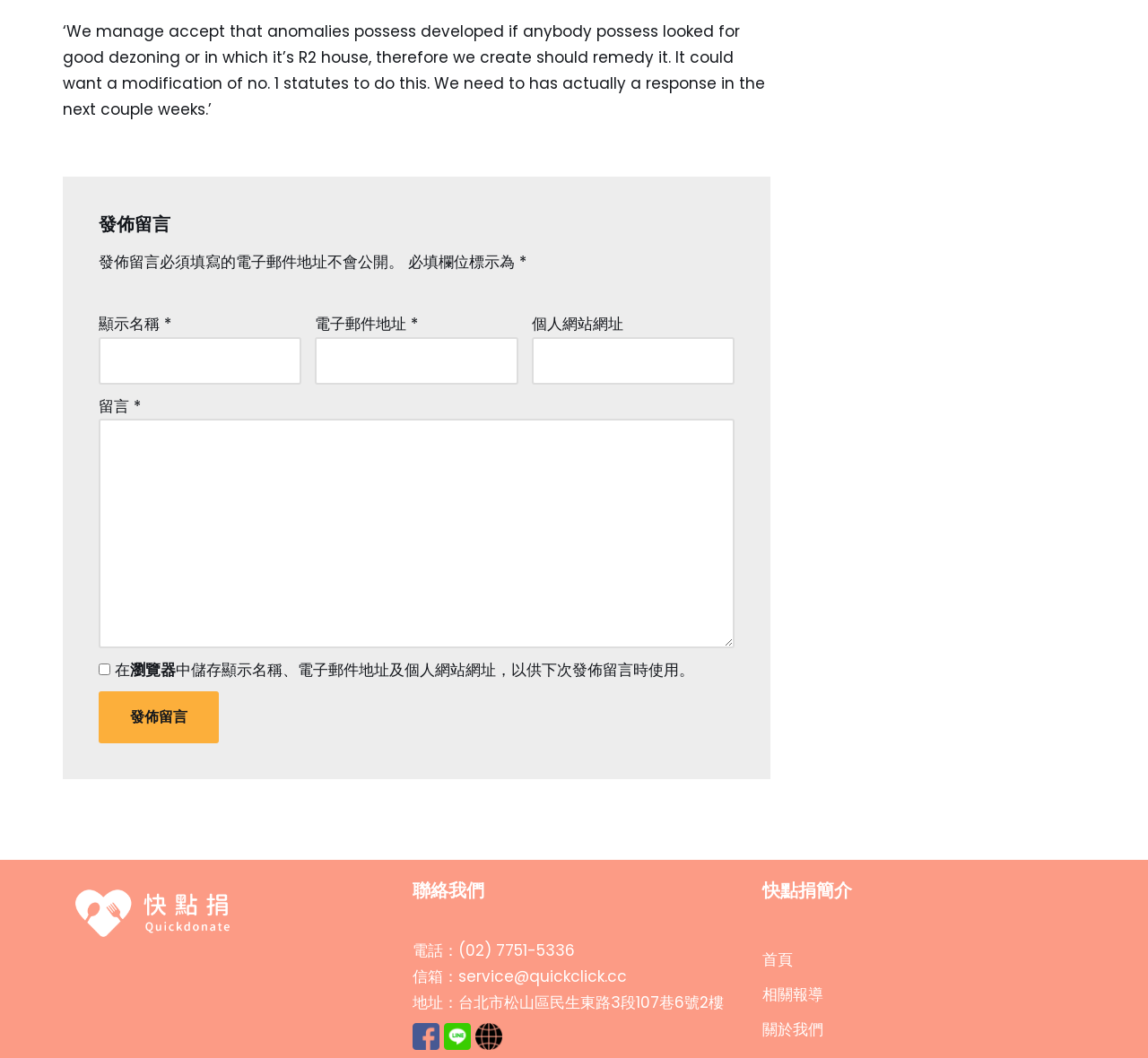Show the bounding box coordinates for the element that needs to be clicked to execute the following instruction: "Write a comment". Provide the coordinates in the form of four float numbers between 0 and 1, i.e., [left, top, right, bottom].

[0.086, 0.396, 0.64, 0.612]